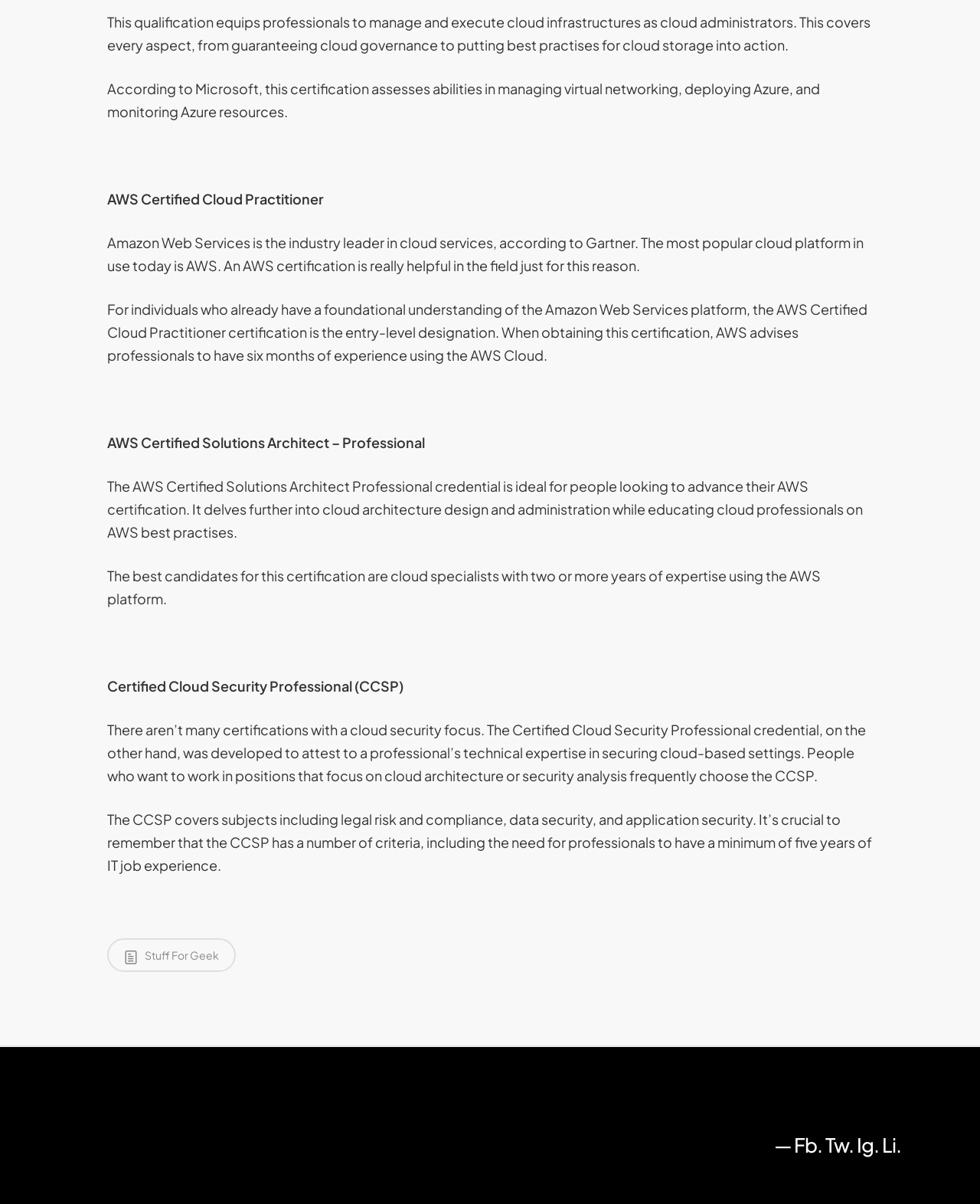Ascertain the bounding box coordinates for the UI element detailed here: "Ig". The coordinates should be provided as [left, top, right, bottom] with each value being a float between 0 and 1.

[0.874, 0.941, 0.892, 0.961]